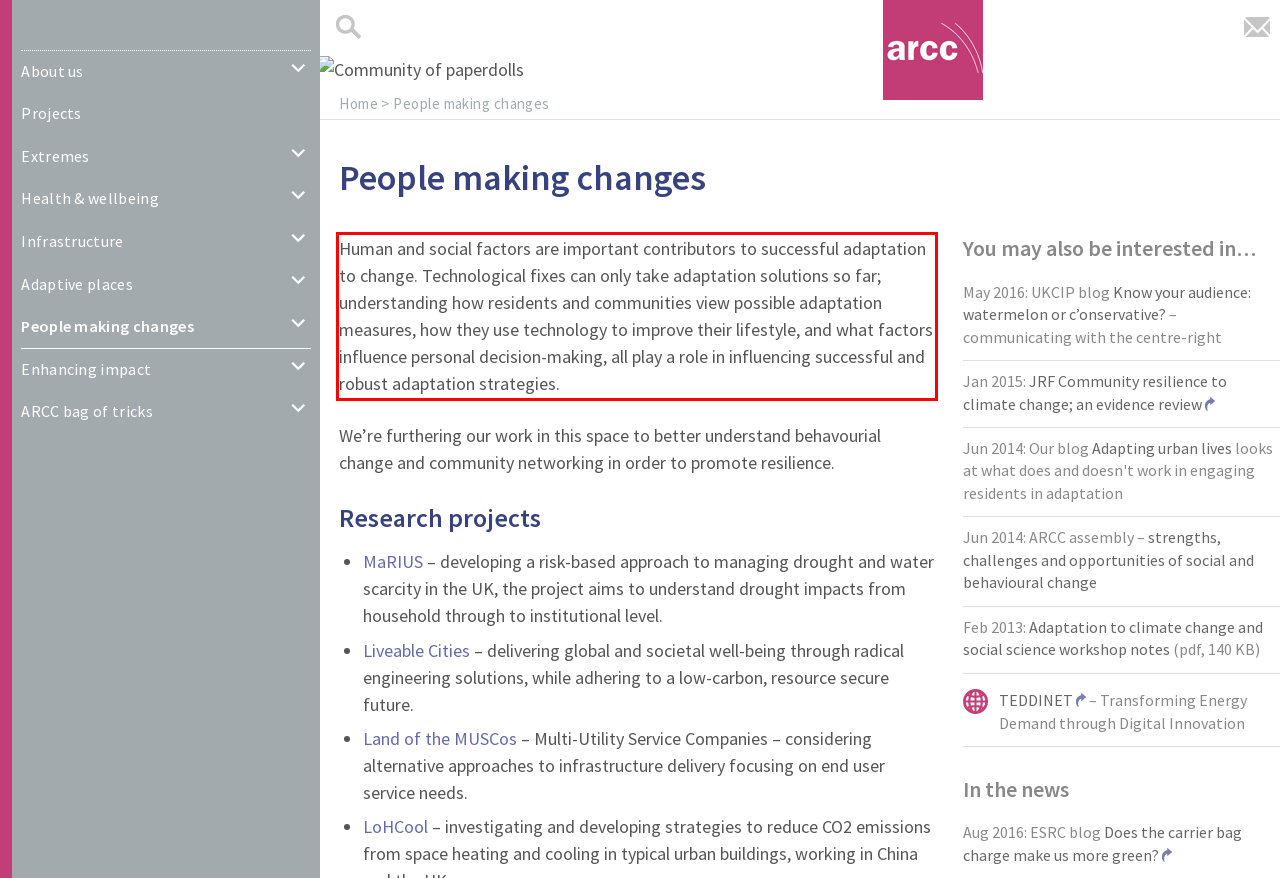Please perform OCR on the text content within the red bounding box that is highlighted in the provided webpage screenshot.

Human and social factors are important contributors to successful adaptation to change. Technological fixes can only take adaptation solutions so far; understanding how residents and communities view possible adaptation measures, how they use technology to improve their lifestyle, and what factors influence personal decision-making, all play a role in influencing successful and robust adaptation strategies.